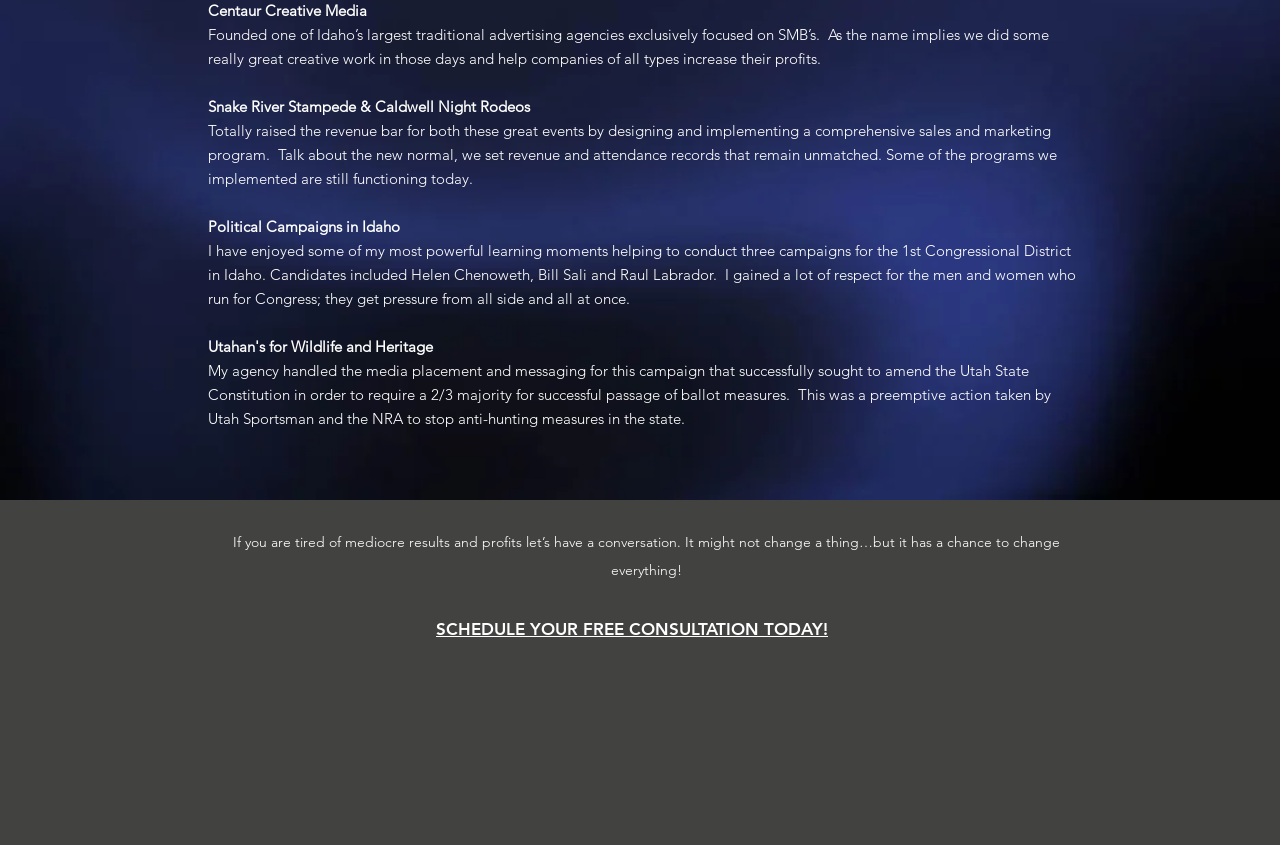Given the description of a UI element: "SCHEDULE YOUR FREE CONSULTATION TODAY!", identify the bounding box coordinates of the matching element in the webpage screenshot.

[0.341, 0.732, 0.647, 0.755]